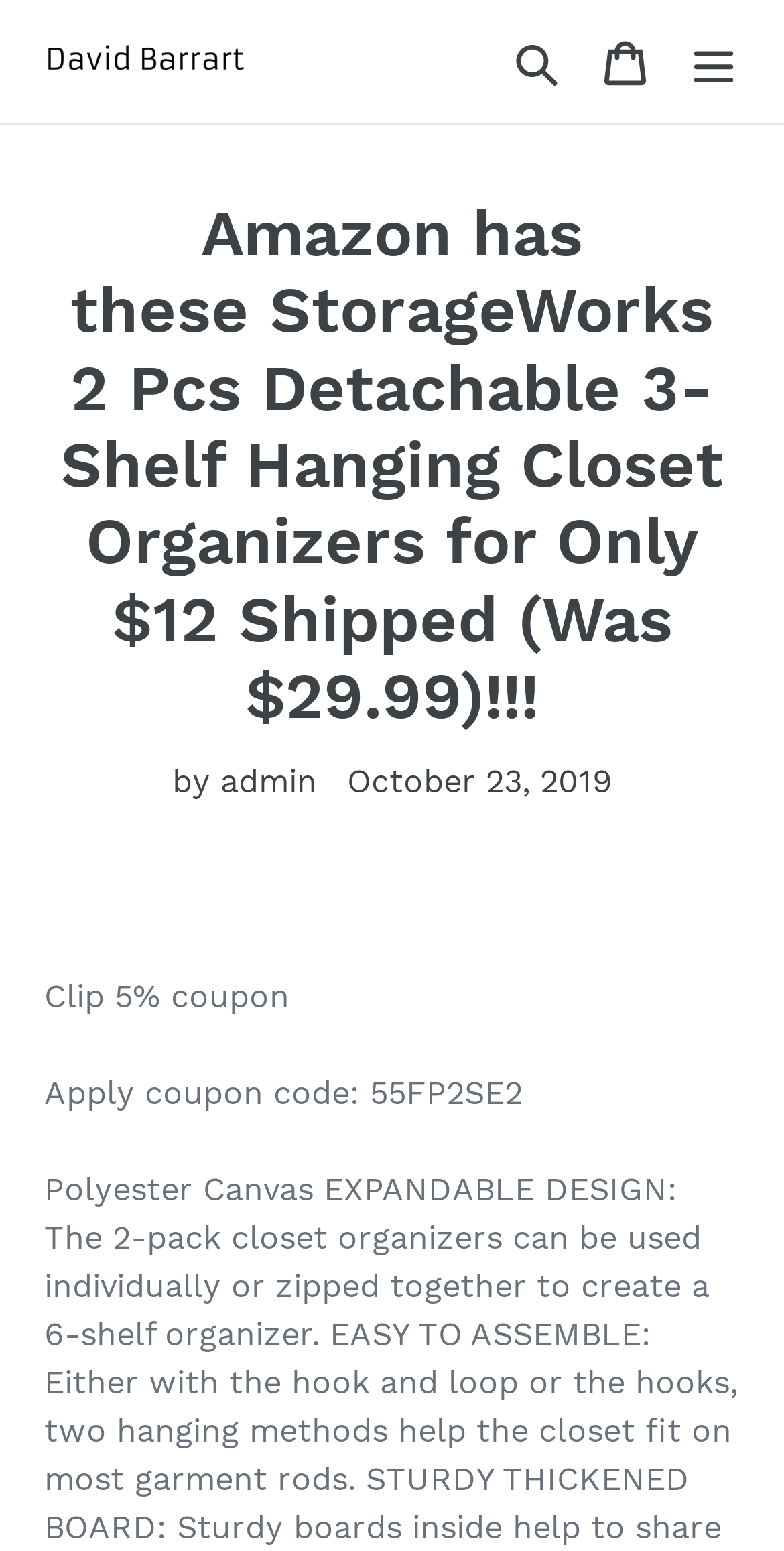What is the author of the post?
Look at the image and answer the question using a single word or phrase.

admin